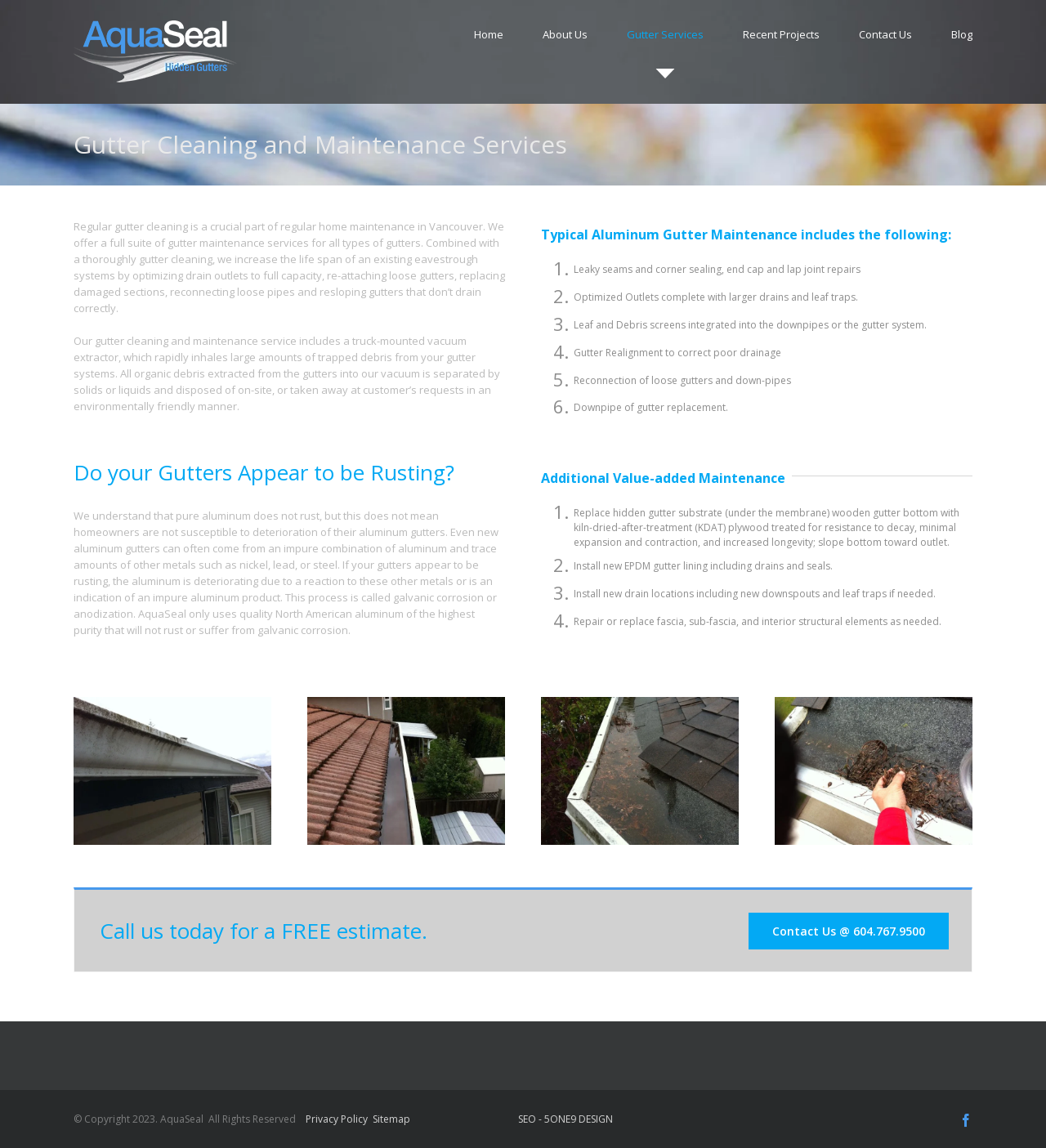Find the bounding box coordinates for the area that should be clicked to accomplish the instruction: "Click the 'Home' link".

[0.453, 0.0, 0.481, 0.06]